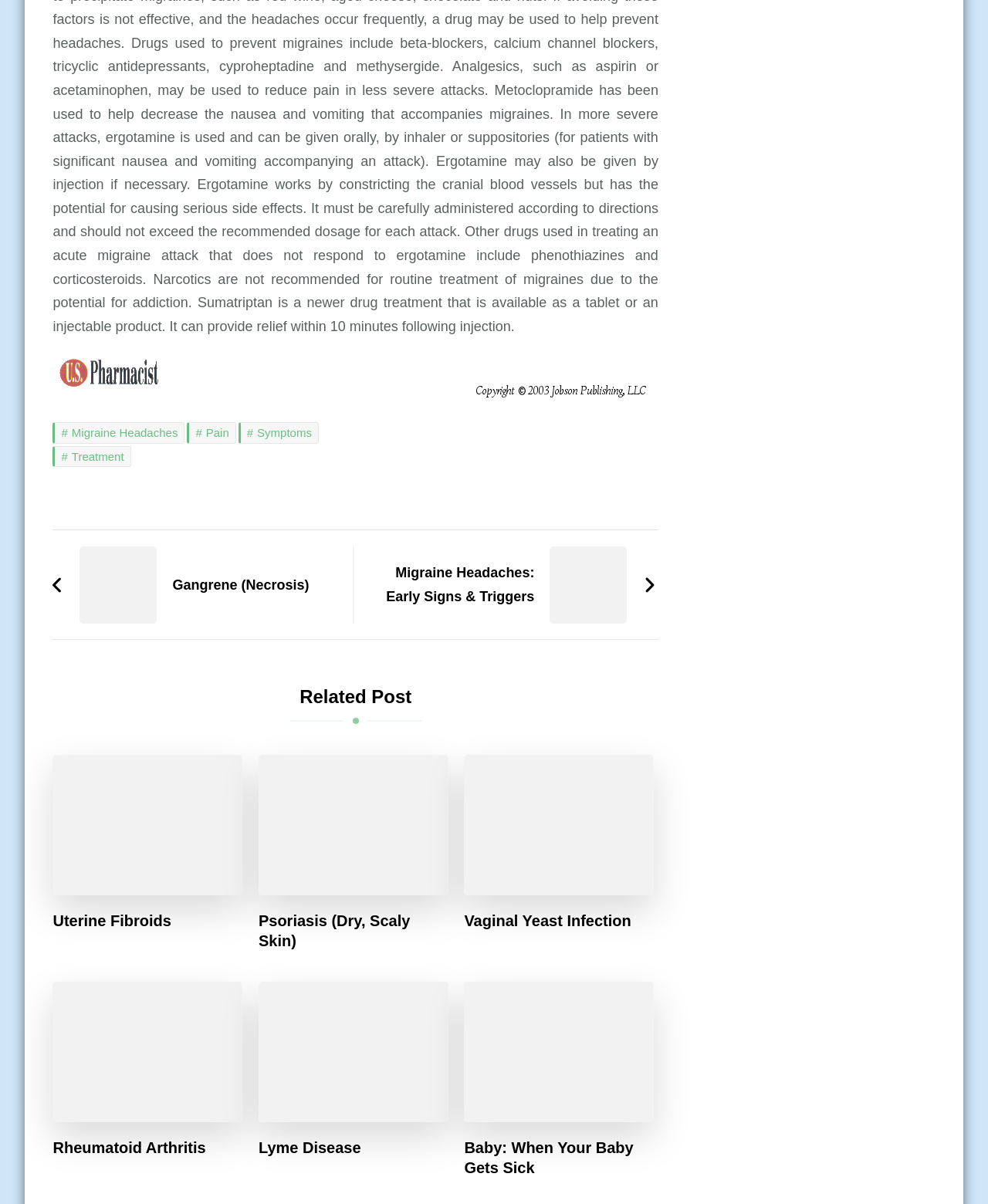Can you find the bounding box coordinates for the element to click on to achieve the instruction: "Read about Uterine Fibroids"?

[0.053, 0.757, 0.173, 0.773]